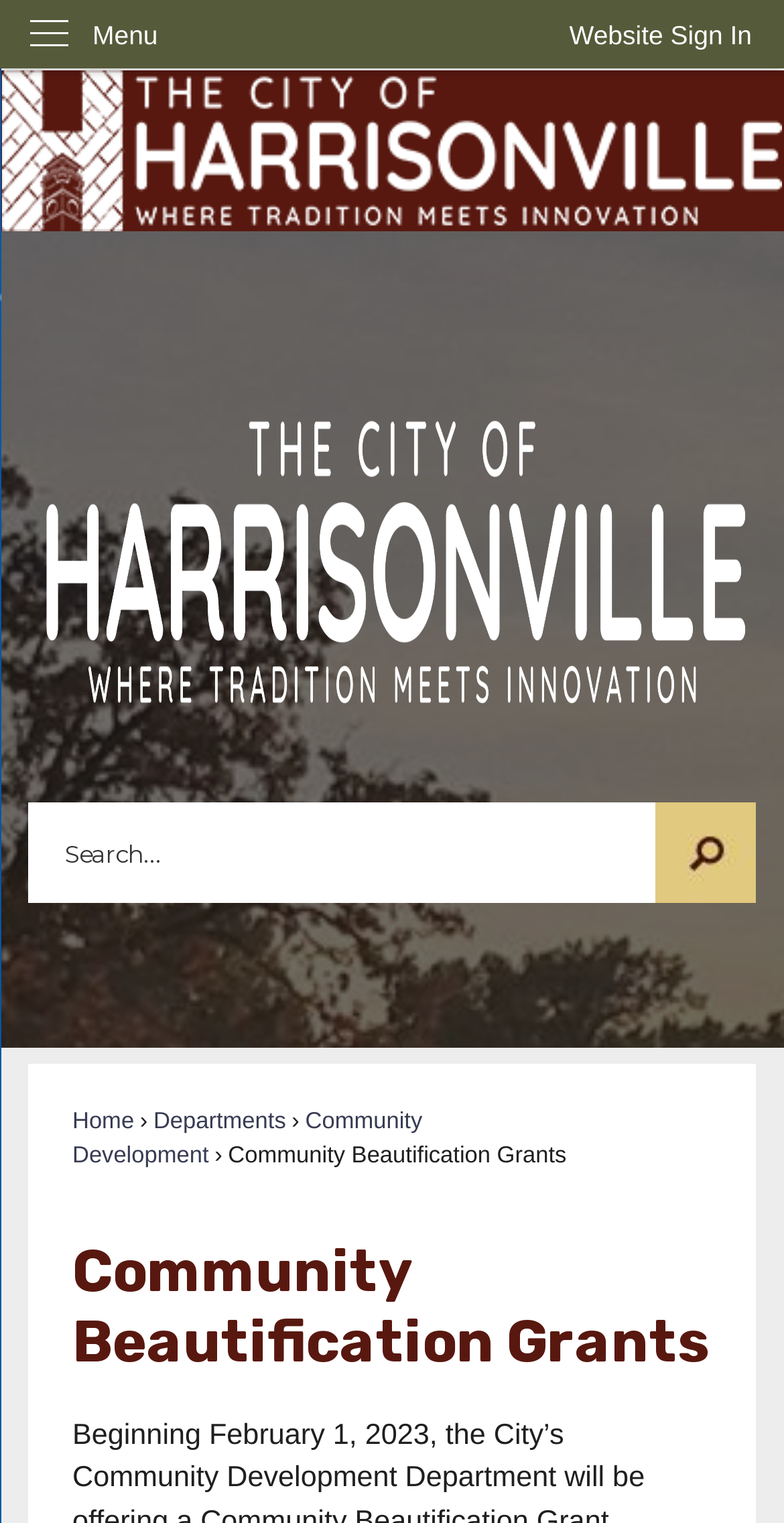Determine the title of the webpage and give its text content.

Community Beautification Grants